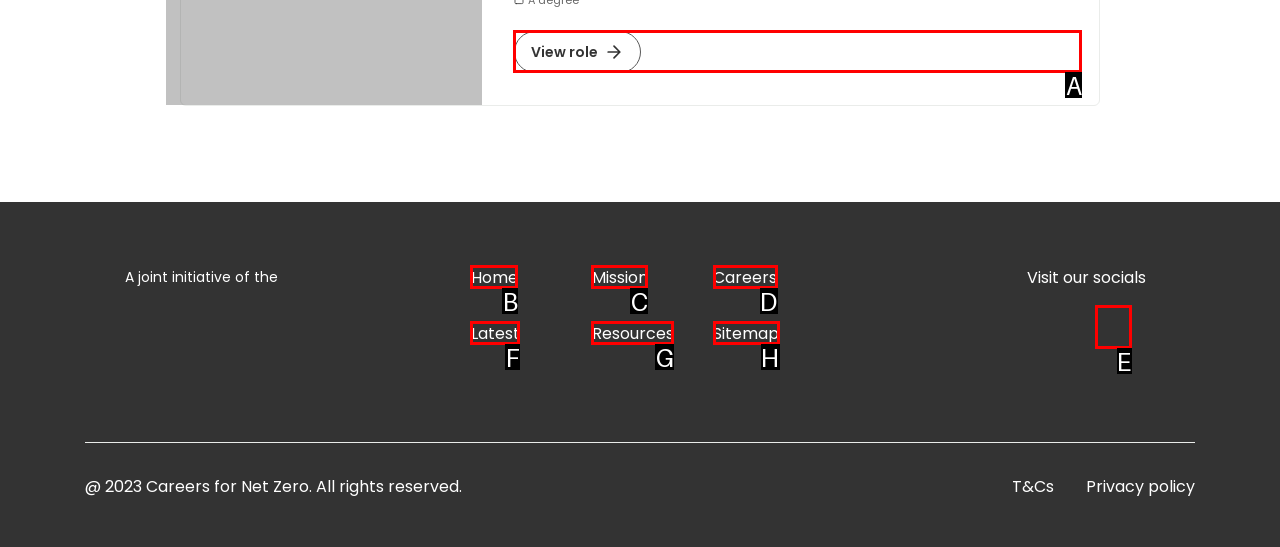Which UI element corresponds to this description: Home
Reply with the letter of the correct option.

B